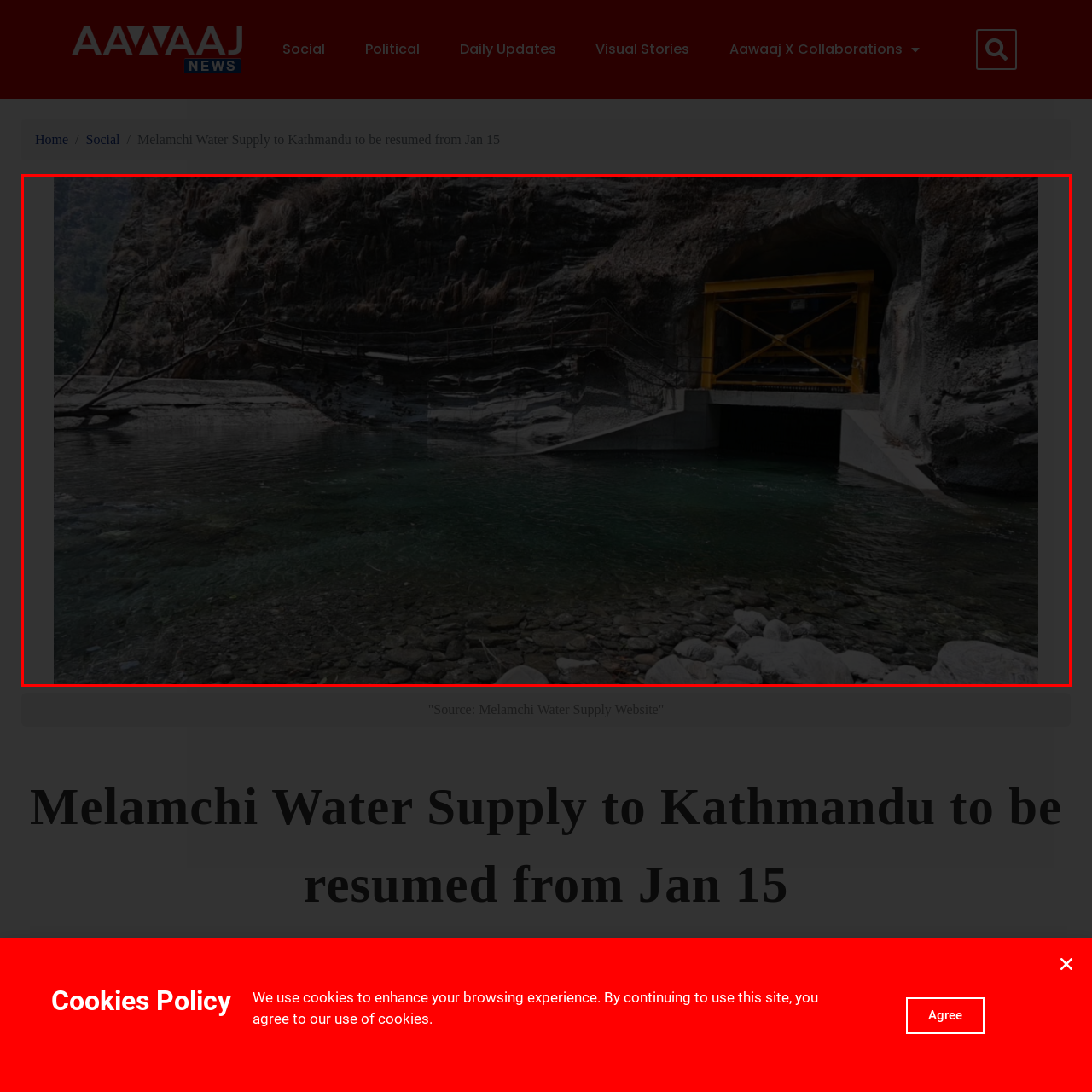What is reflected in the clear water?  
Please examine the image enclosed within the red bounding box and provide a thorough answer based on what you observe in the image.

The caption states that the clear water in the foreground reflects the surrounding landscape, which includes the rugged terrain and the steep cliff with layered rock formations.